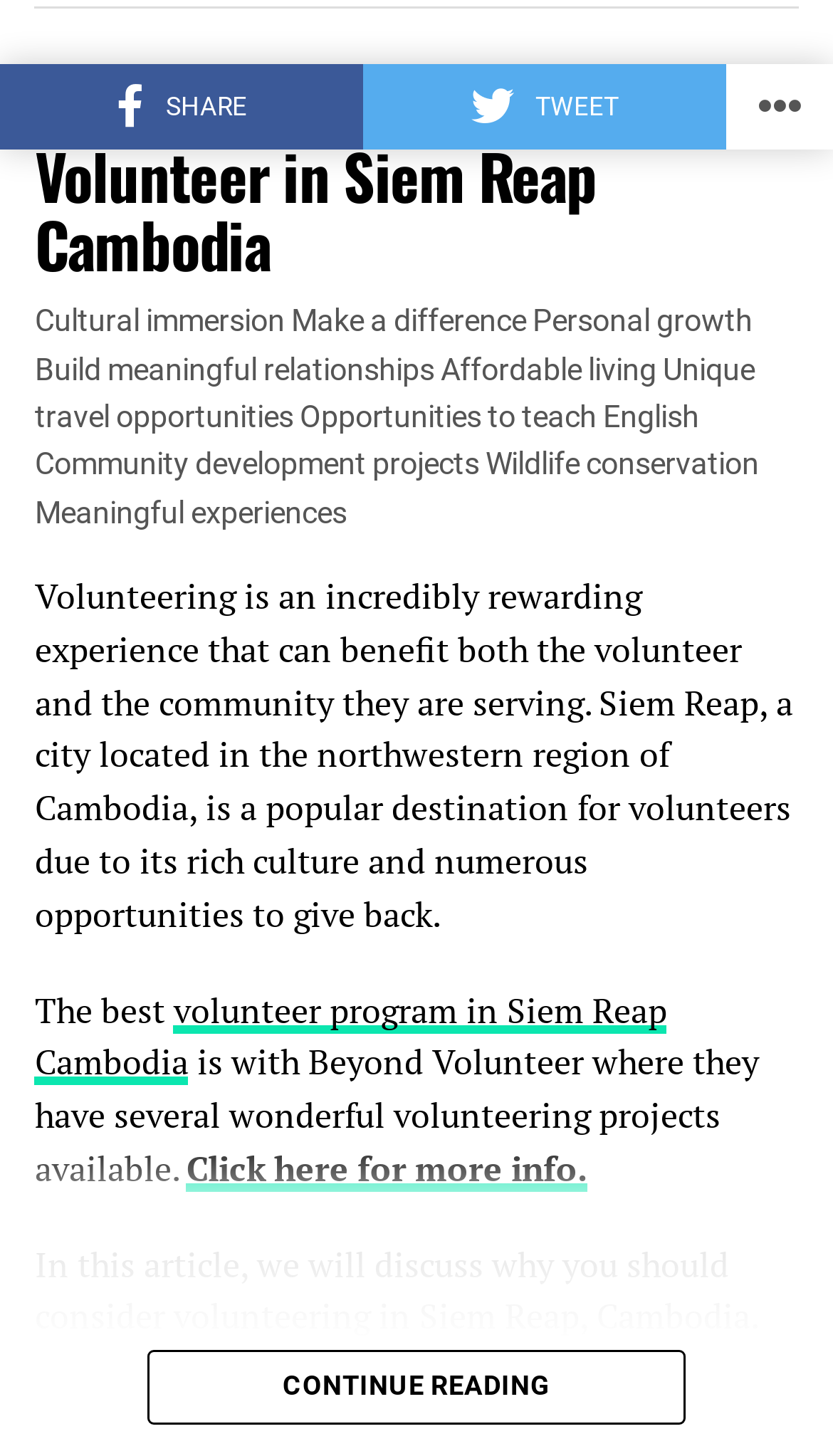What is the name of the organization mentioned for volunteering in Siem Reap?
From the image, provide a succinct answer in one word or a short phrase.

Beyond Volunteer